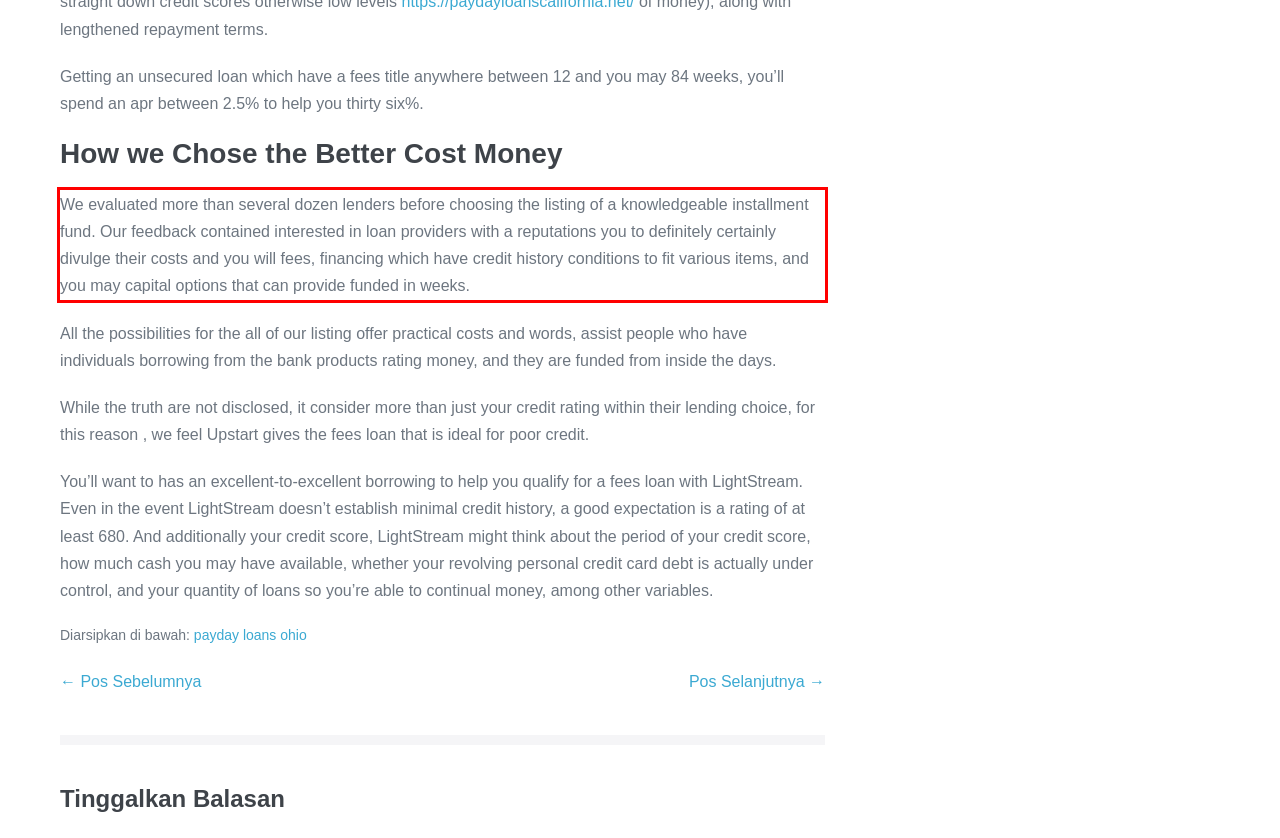You are presented with a screenshot containing a red rectangle. Extract the text found inside this red bounding box.

We evaluated more than several dozen lenders before choosing the listing of a knowledgeable installment fund. Our feedback contained interested in loan providers with a reputations you to definitely certainly divulge their costs and you will fees, financing which have credit history conditions to fit various items, and you may capital options that can provide funded in weeks.